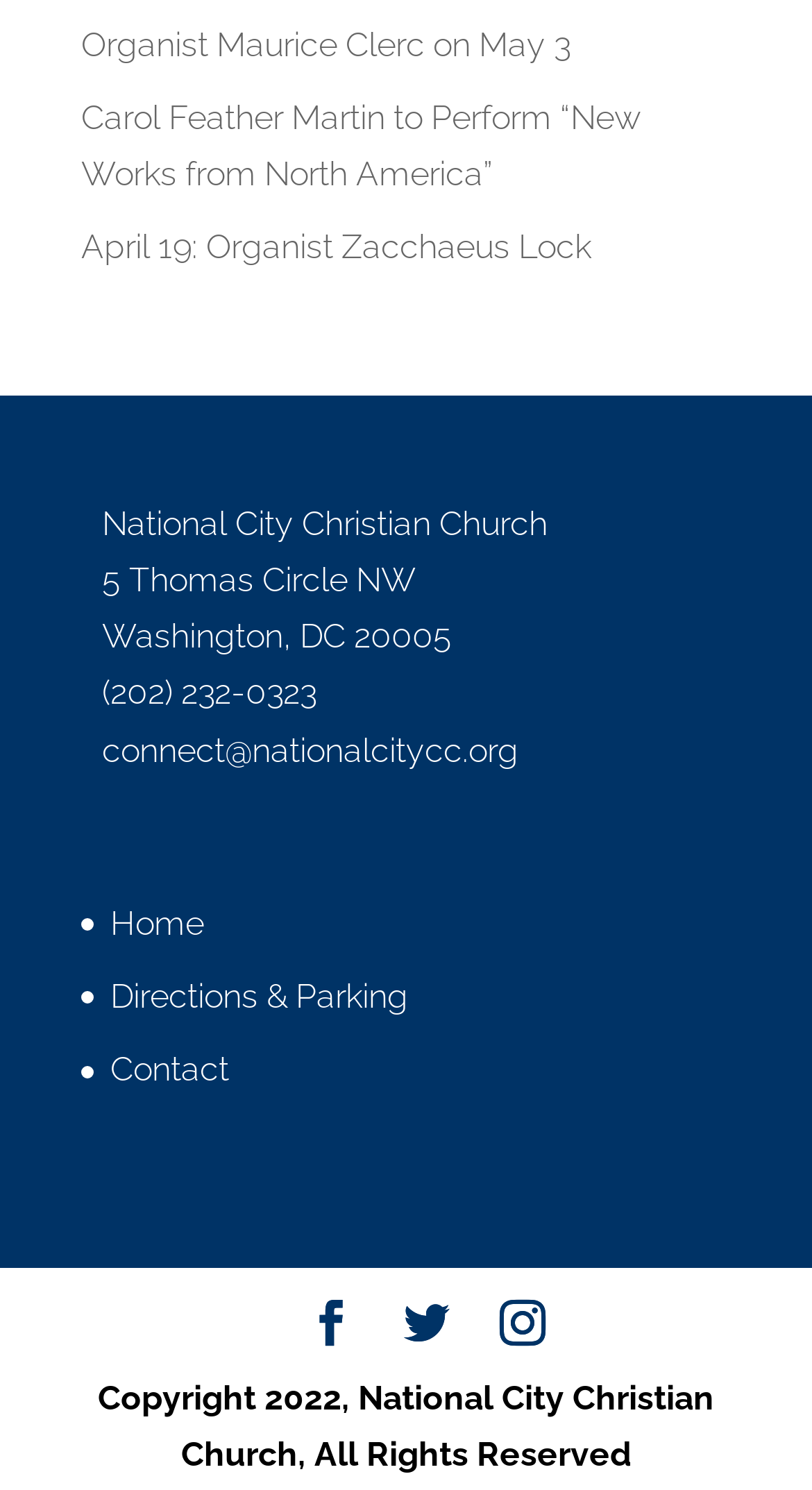What is the address of National City Christian Church?
Look at the screenshot and respond with one word or a short phrase.

5 Thomas Circle NW, Washington, DC 20005